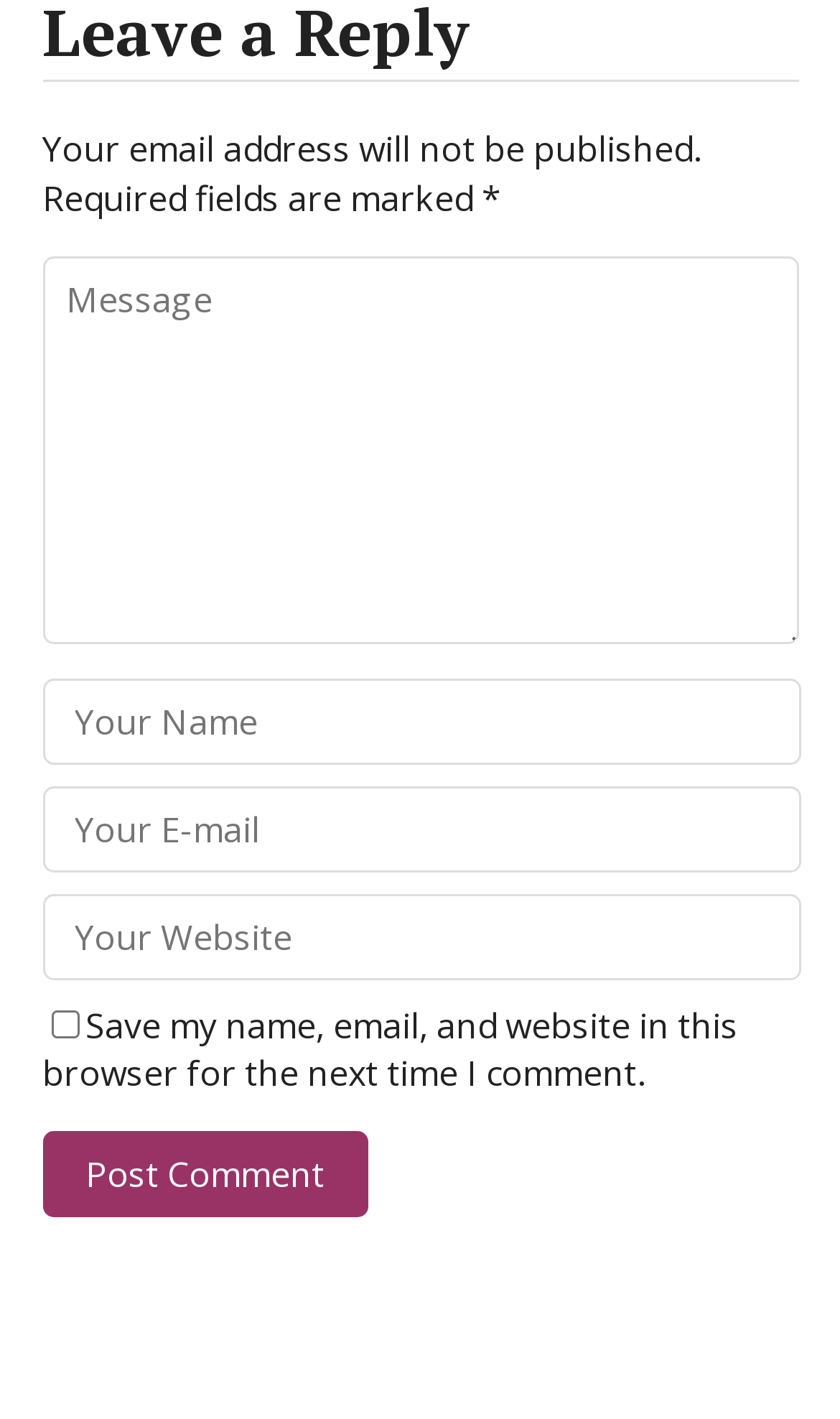Determine the bounding box coordinates (top-left x, top-left y, bottom-right x, bottom-right y) of the UI element described in the following text: name="comment" placeholder="Message"

[0.05, 0.181, 0.95, 0.454]